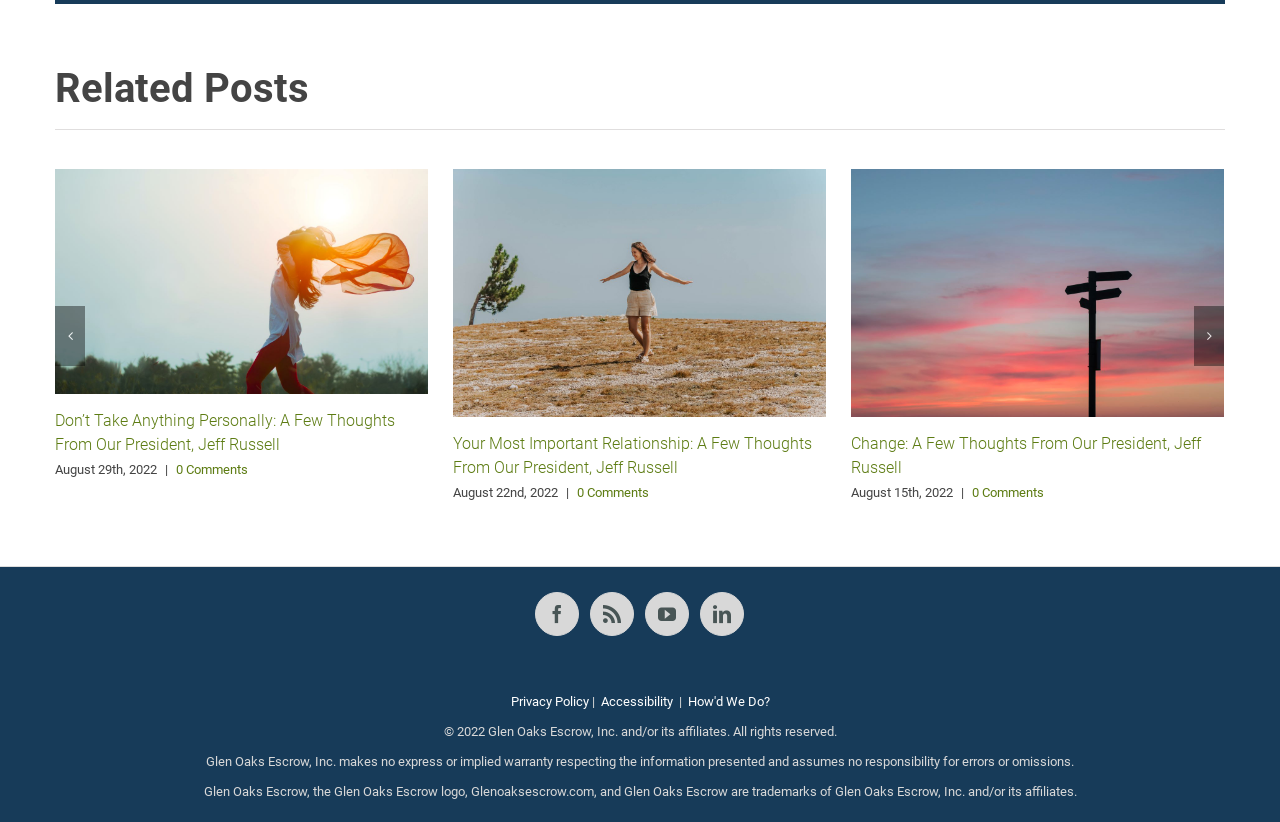Based on the element description 0 Comments, identify the bounding box of the UI element in the given webpage screenshot. The coordinates should be in the format (top-left x, top-left y, bottom-right x, bottom-right y) and must be between 0 and 1.

[0.451, 0.59, 0.507, 0.609]